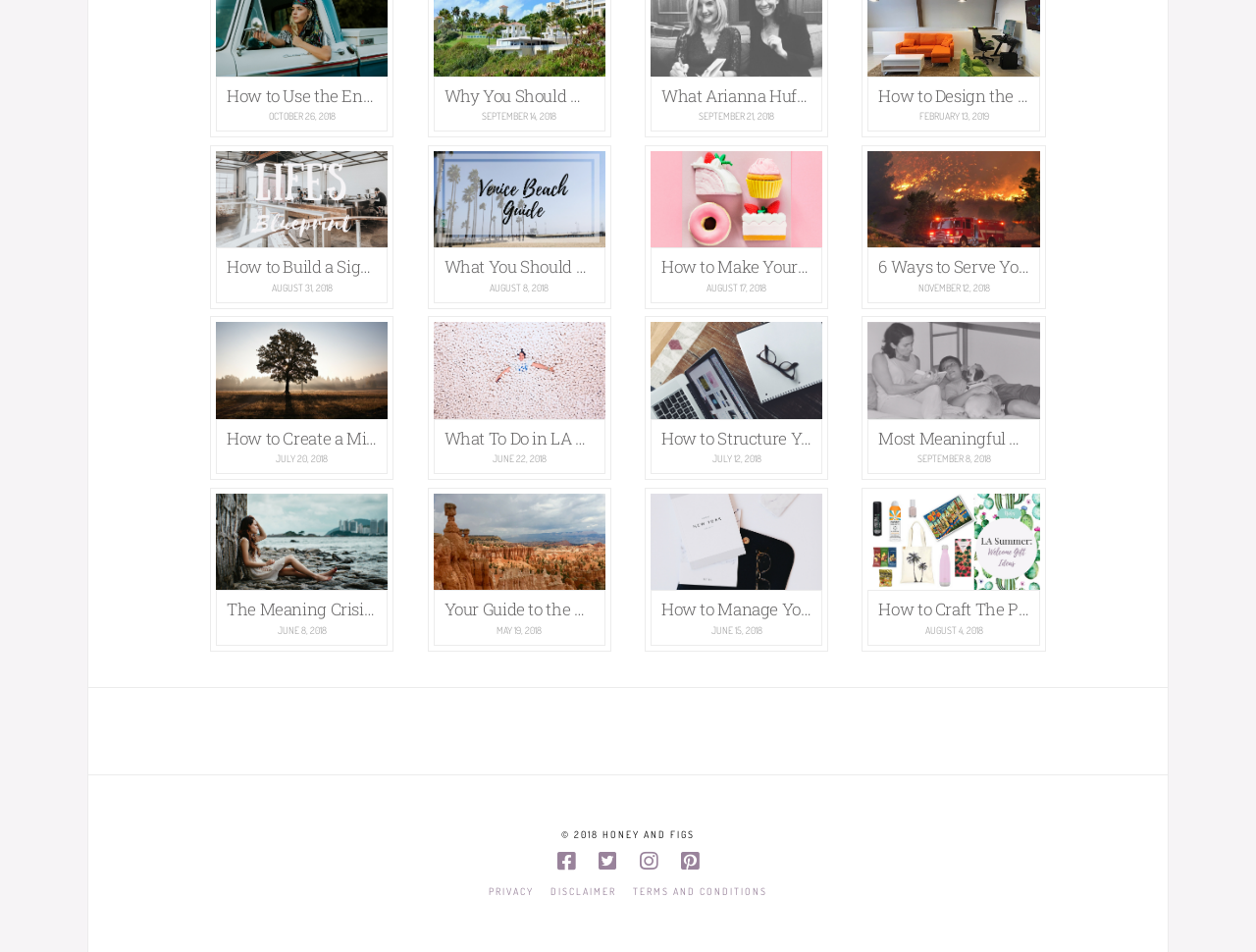Please identify the bounding box coordinates of where to click in order to follow the instruction: "Click on 'How to Use the Enneagram For Personal Growth'".

[0.181, 0.09, 0.3, 0.111]